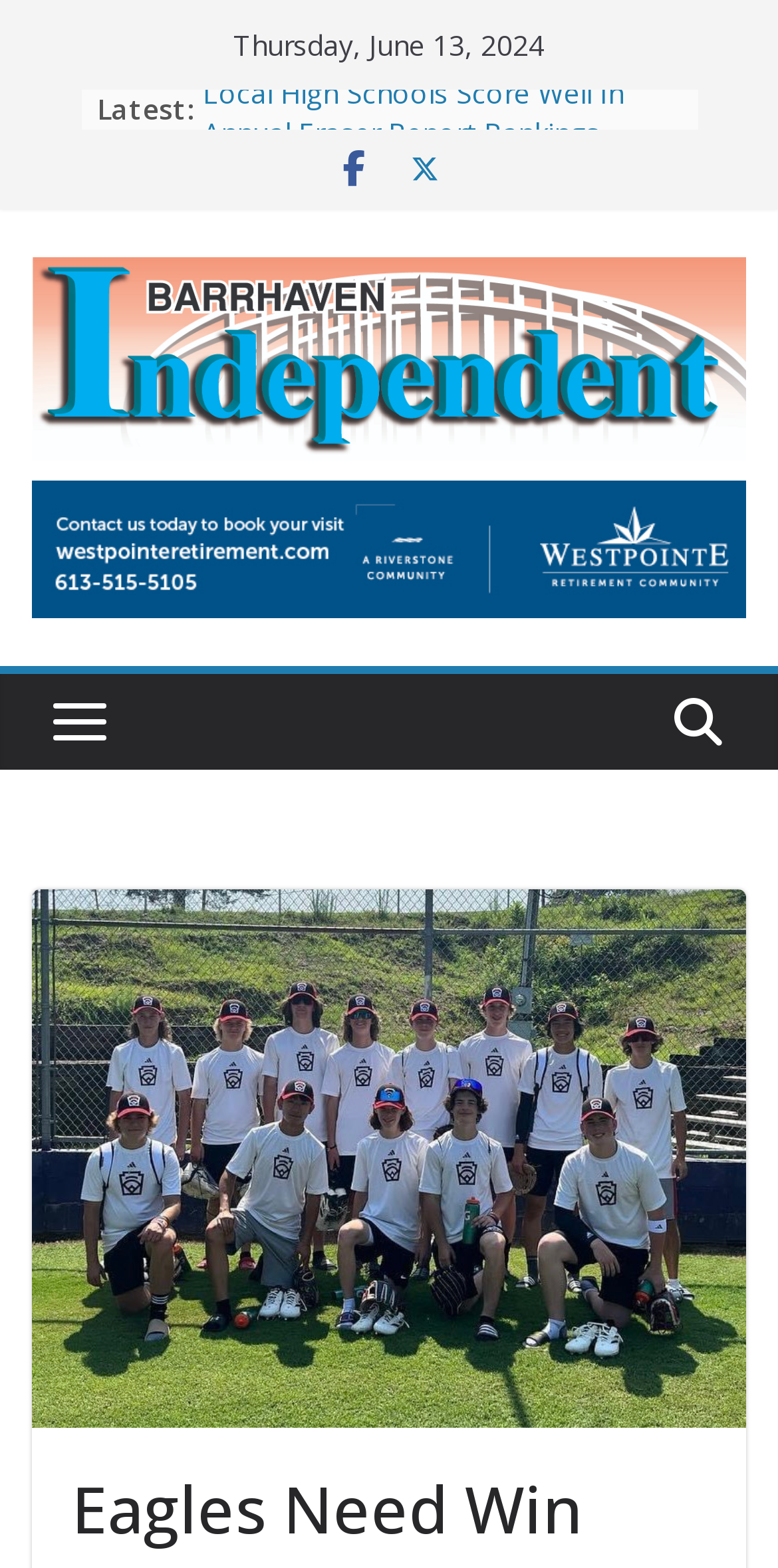What is the shape of the icon on the right side?
Using the image as a reference, deliver a detailed and thorough answer to the question.

I looked at the link elements with Unicode characters '' and '', and inferred that they are icons. Based on their bounding box coordinates, I determined that they are square in shape.